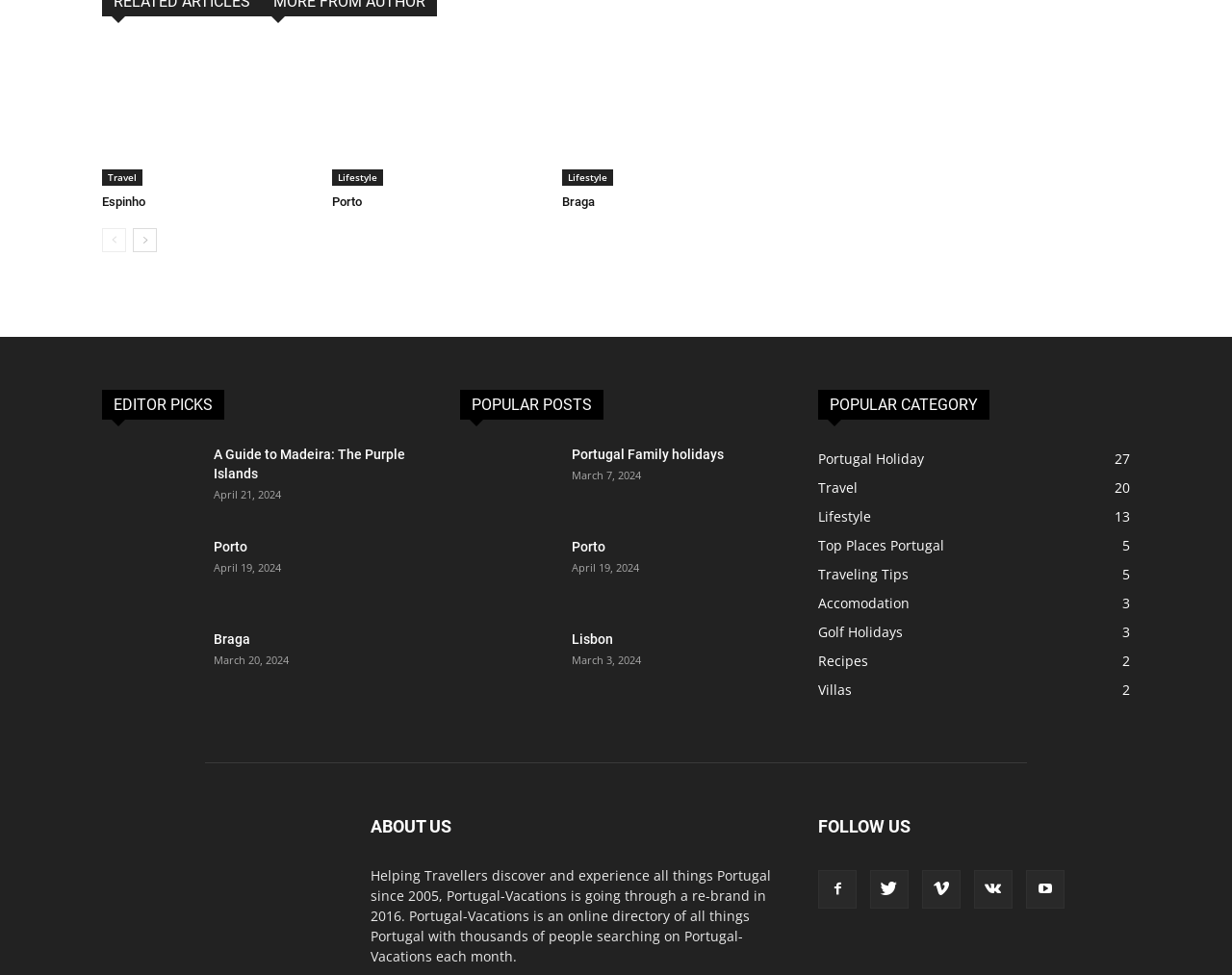Find the bounding box coordinates of the element to click in order to complete the given instruction: "View the details of Porto."

[0.27, 0.042, 0.44, 0.191]